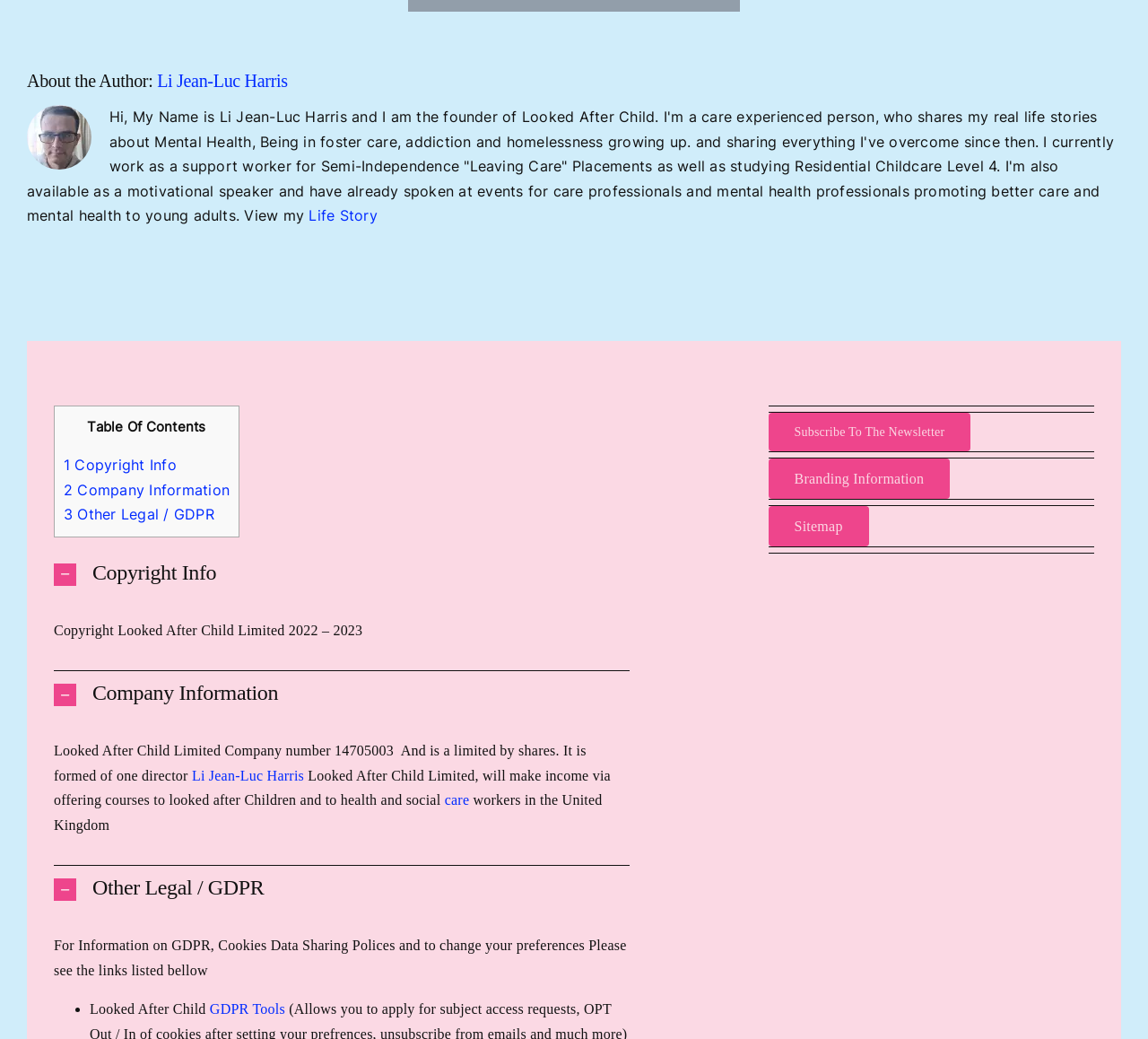Use the information in the screenshot to answer the question comprehensively: Who is the founder of Looked After Child?

The answer can be found in the first paragraph of the webpage, where it says 'Hi, My Name is Li Jean-Luc Harris and I am the founder of Looked After Child.'